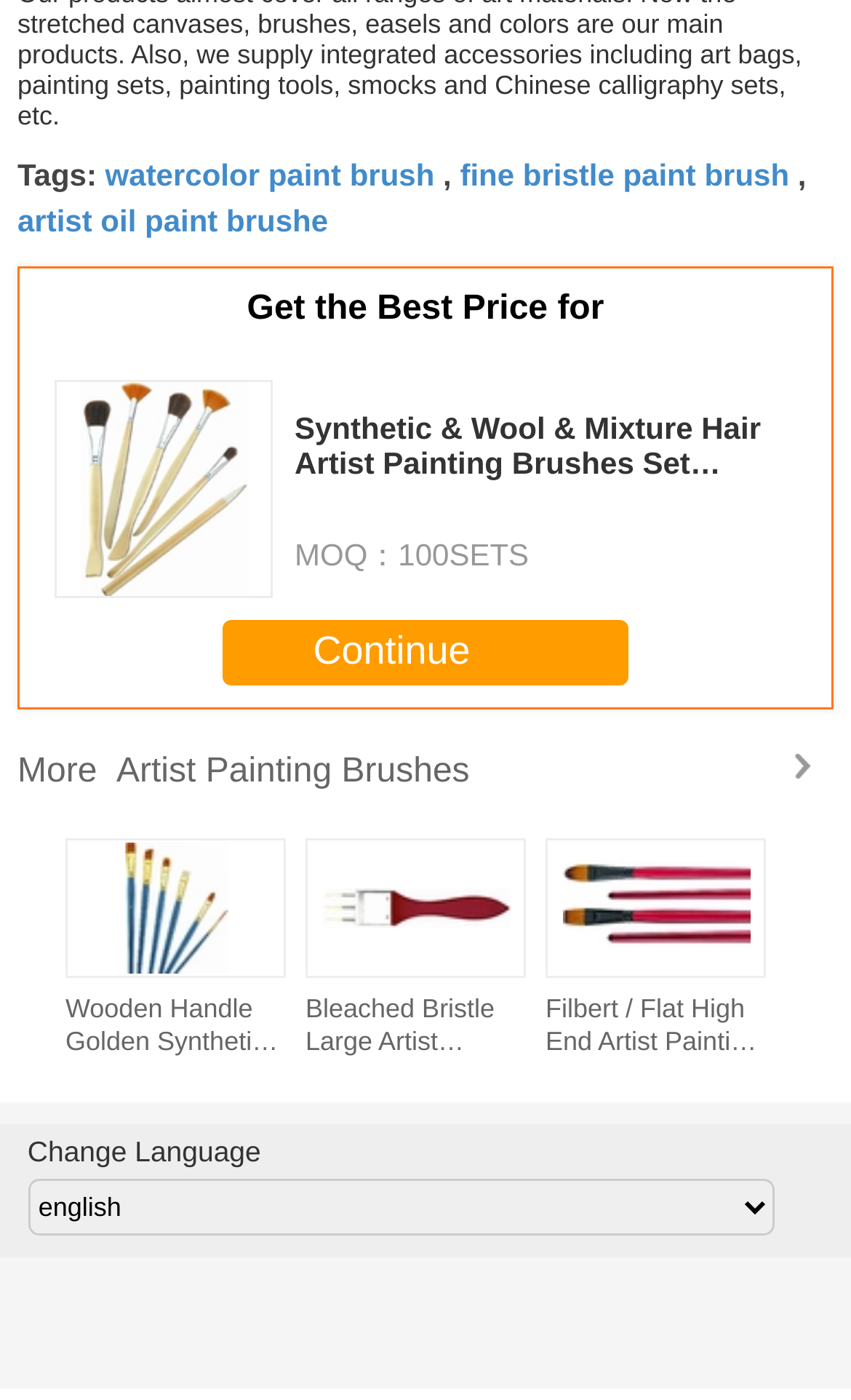Locate the bounding box coordinates of the region to be clicked to comply with the following instruction: "Click on the 'Continue' button". The coordinates must be four float numbers between 0 and 1, in the form [left, top, right, bottom].

[0.262, 0.443, 0.738, 0.49]